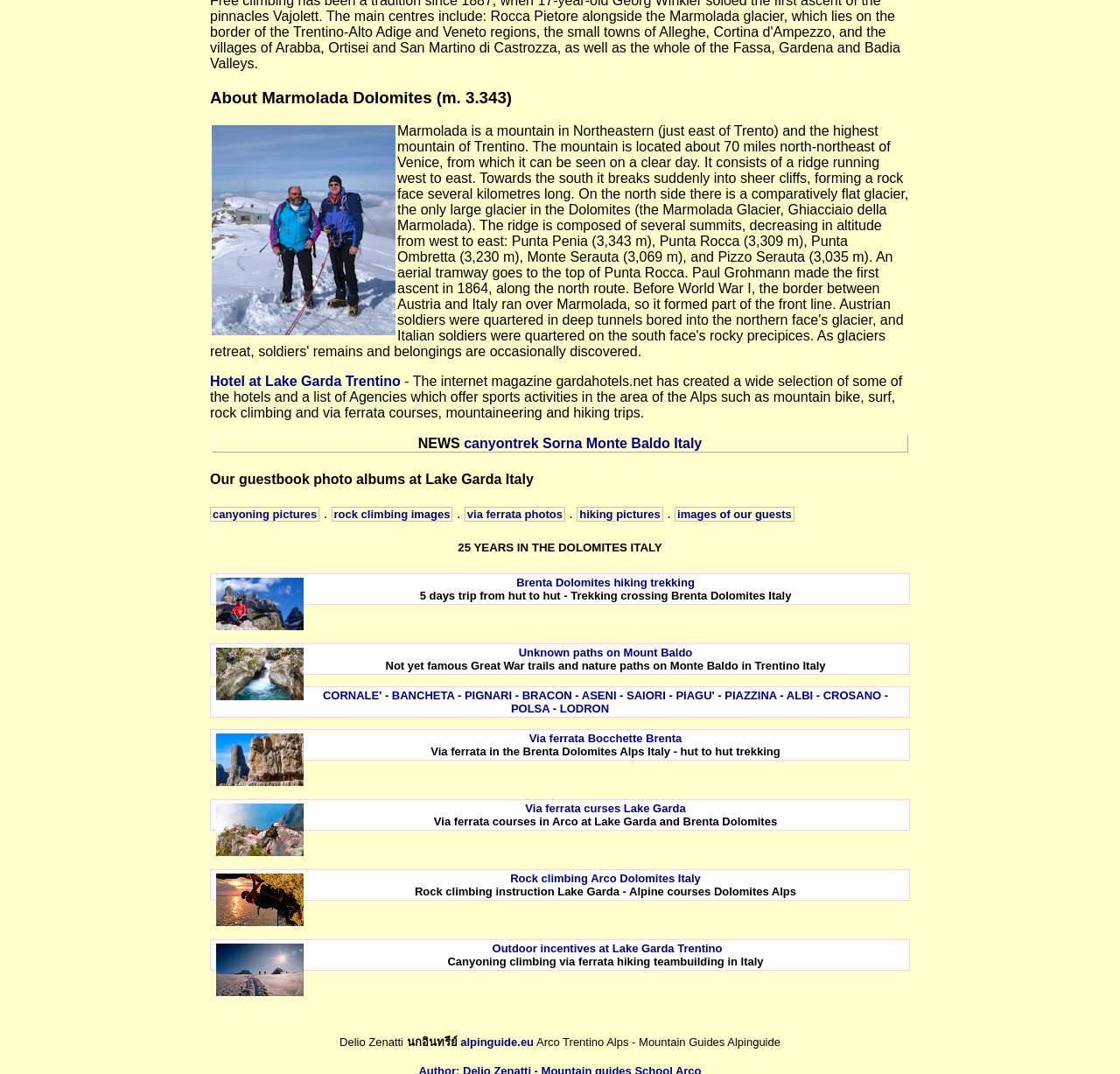Please indicate the bounding box coordinates for the clickable area to complete the following task: "Learn about via ferrata Bocchette Brenta". The coordinates should be specified as four float numbers between 0 and 1, i.e., [left, top, right, bottom].

[0.471, 0.681, 0.61, 0.694]